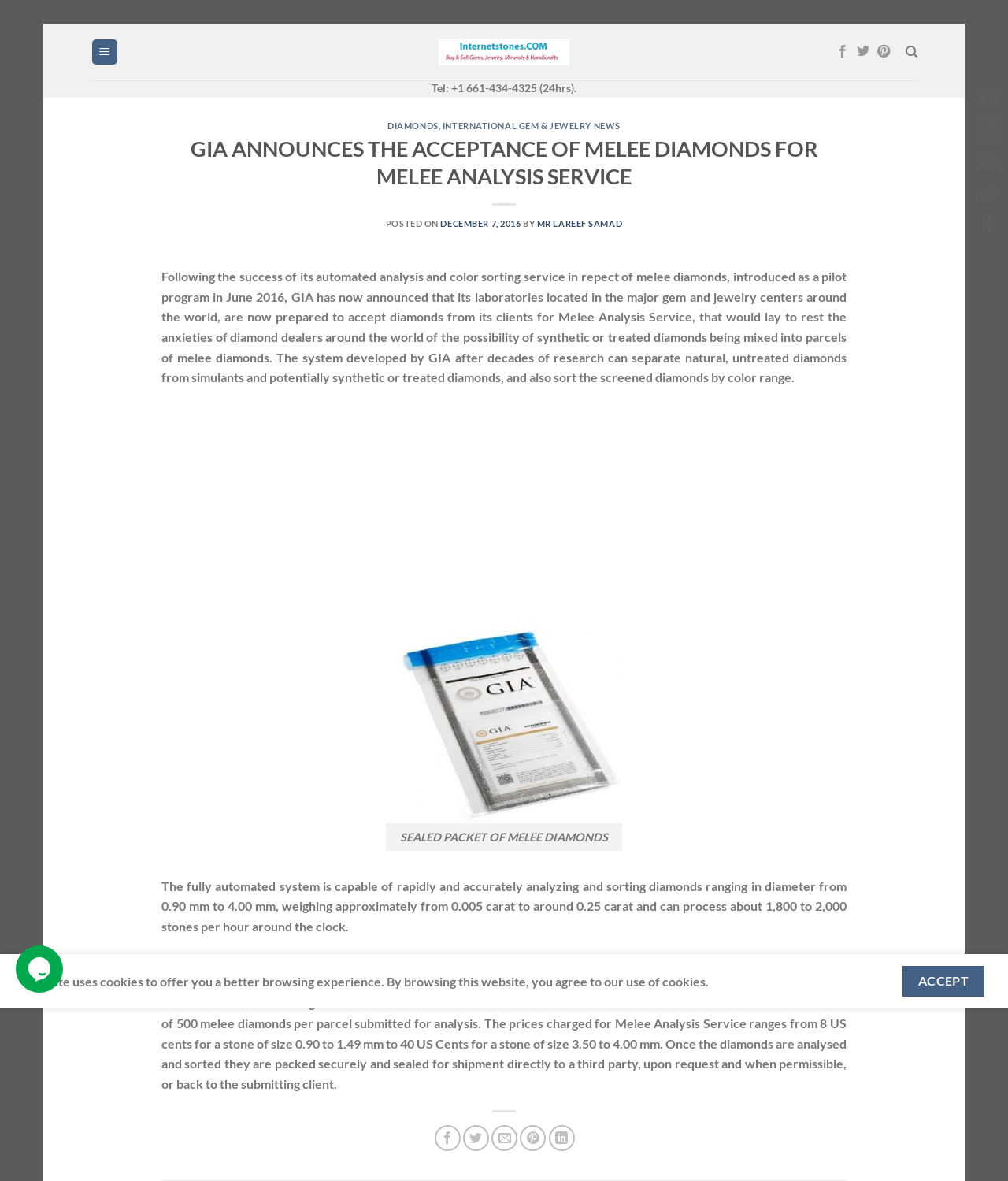Please predict the bounding box coordinates (top-left x, top-left y, bottom-right x, bottom-right y) for the UI element in the screenshot that fits the description: Mr Lareef Samad

[0.533, 0.185, 0.617, 0.193]